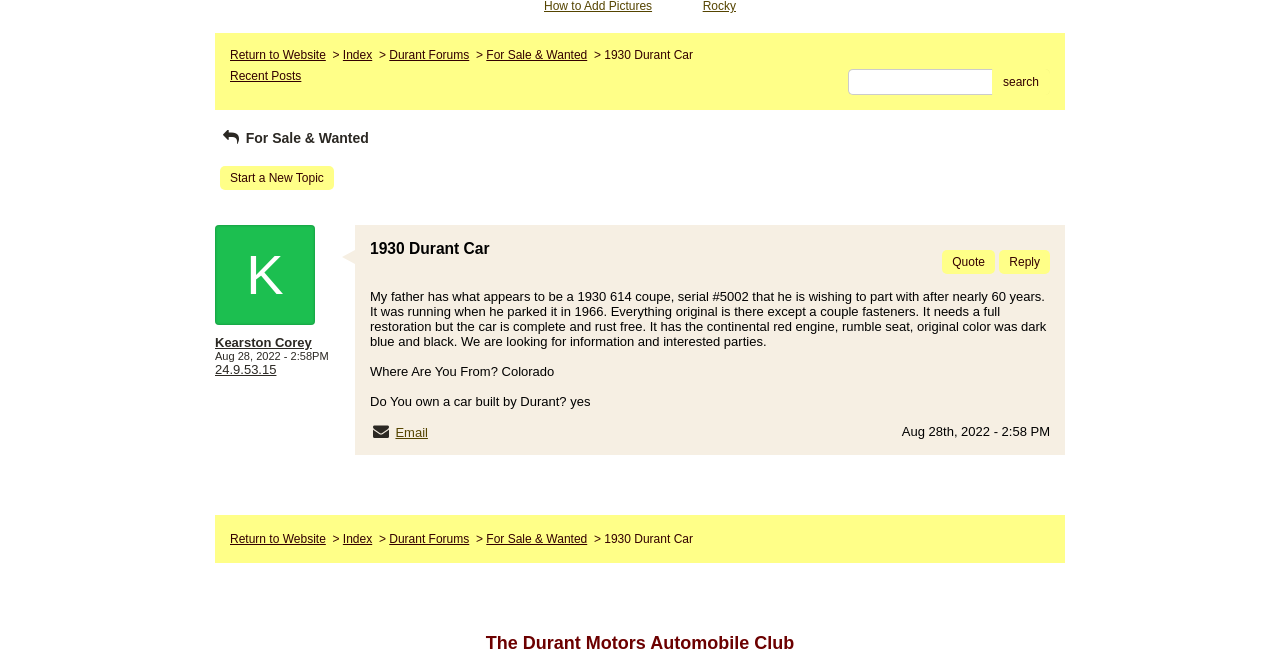Determine the bounding box coordinates of the UI element described by: "For Sale & Wanted".

[0.172, 0.199, 0.288, 0.223]